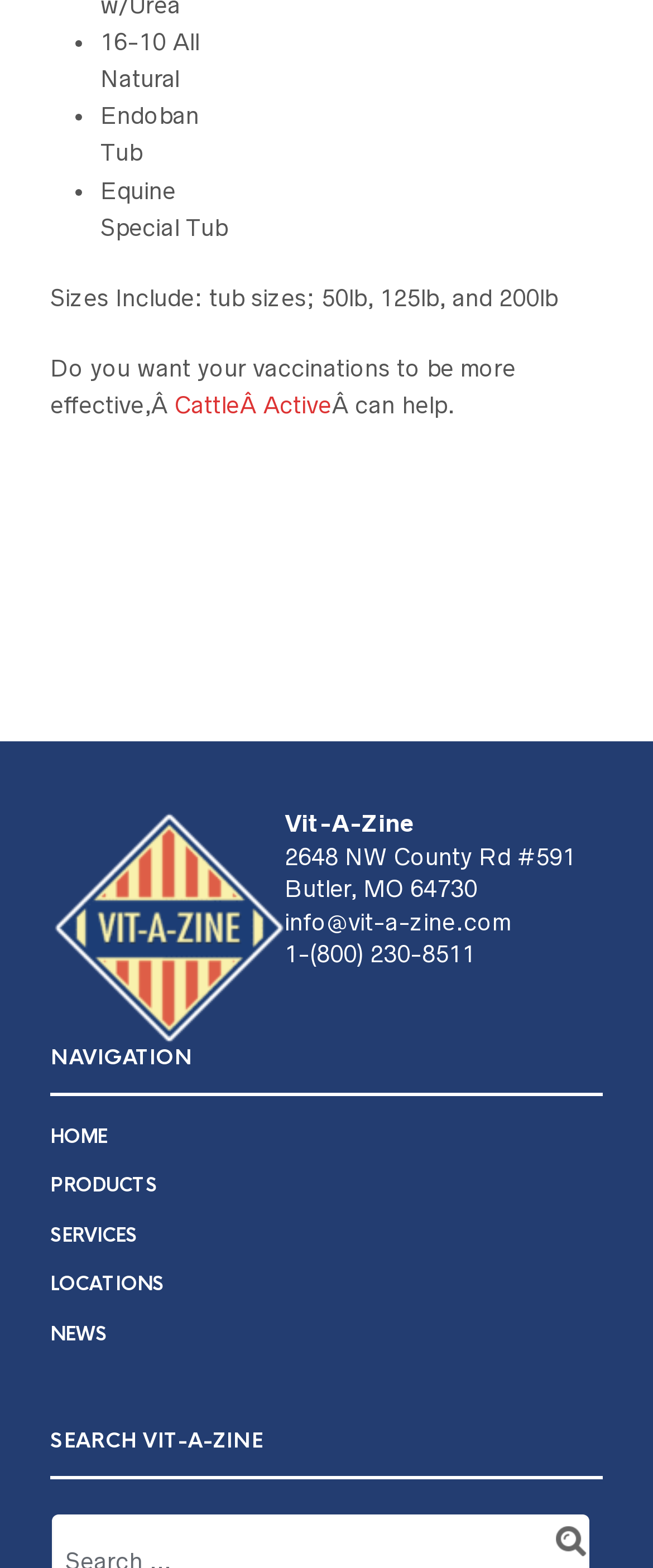From the image, can you give a detailed response to the question below:
What is the phone number to contact?

The phone number to contact can be found in the link element with the text '1-(800) 230-8511' located at [0.436, 0.6, 0.728, 0.617].